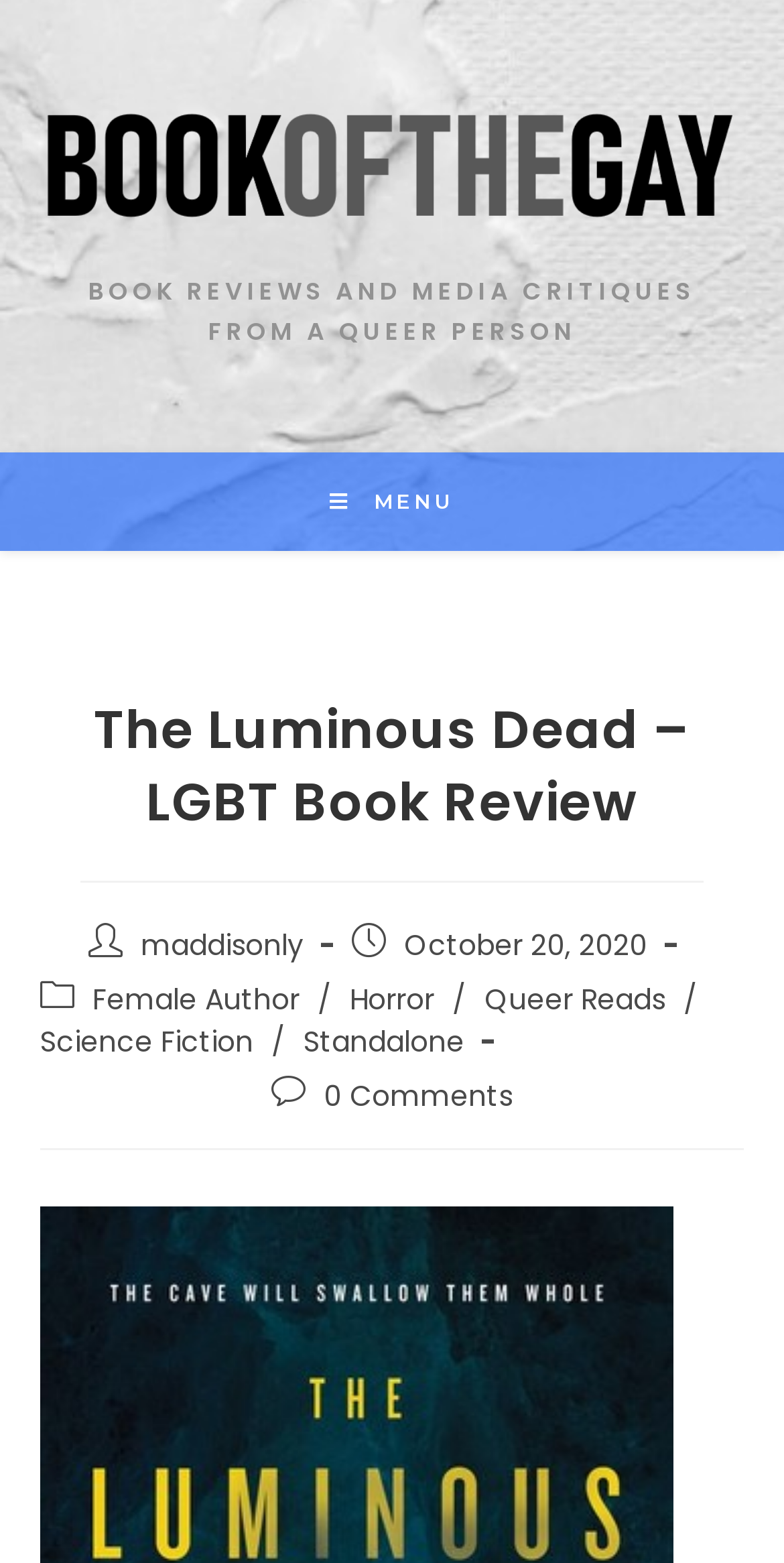Could you please study the image and provide a detailed answer to the question:
What is the name of the book being reviewed?

The question asks for the name of the book being reviewed. By looking at the webpage, I can see that the heading 'The Luminous Dead – LGBT Book Review' is a prominent element, and it is likely that this is the title of the book being reviewed.